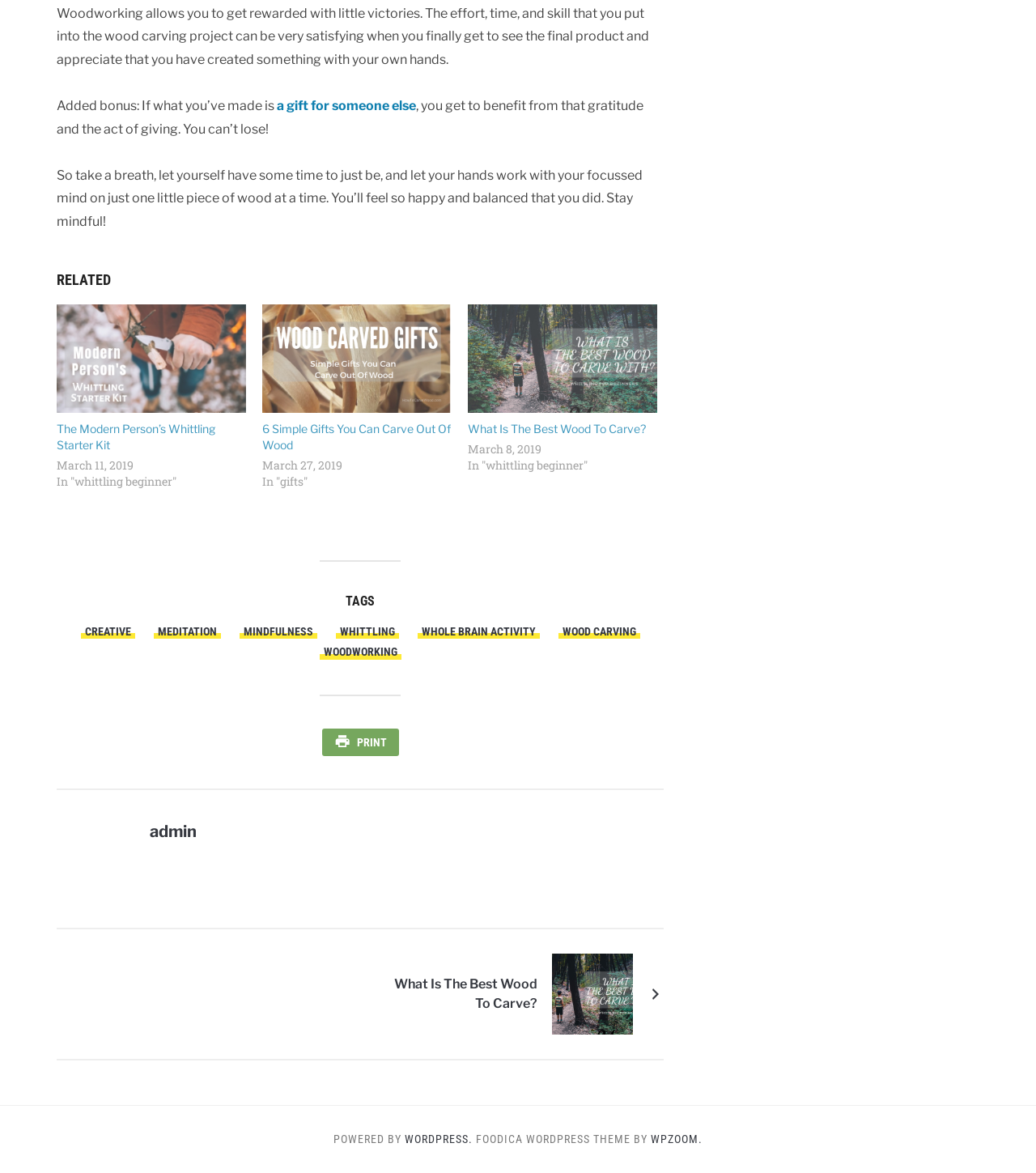Please locate the bounding box coordinates of the element that needs to be clicked to achieve the following instruction: "Click on the link to learn about the Modern Person’s Whittling Starter Kit". The coordinates should be four float numbers between 0 and 1, i.e., [left, top, right, bottom].

[0.055, 0.36, 0.208, 0.385]